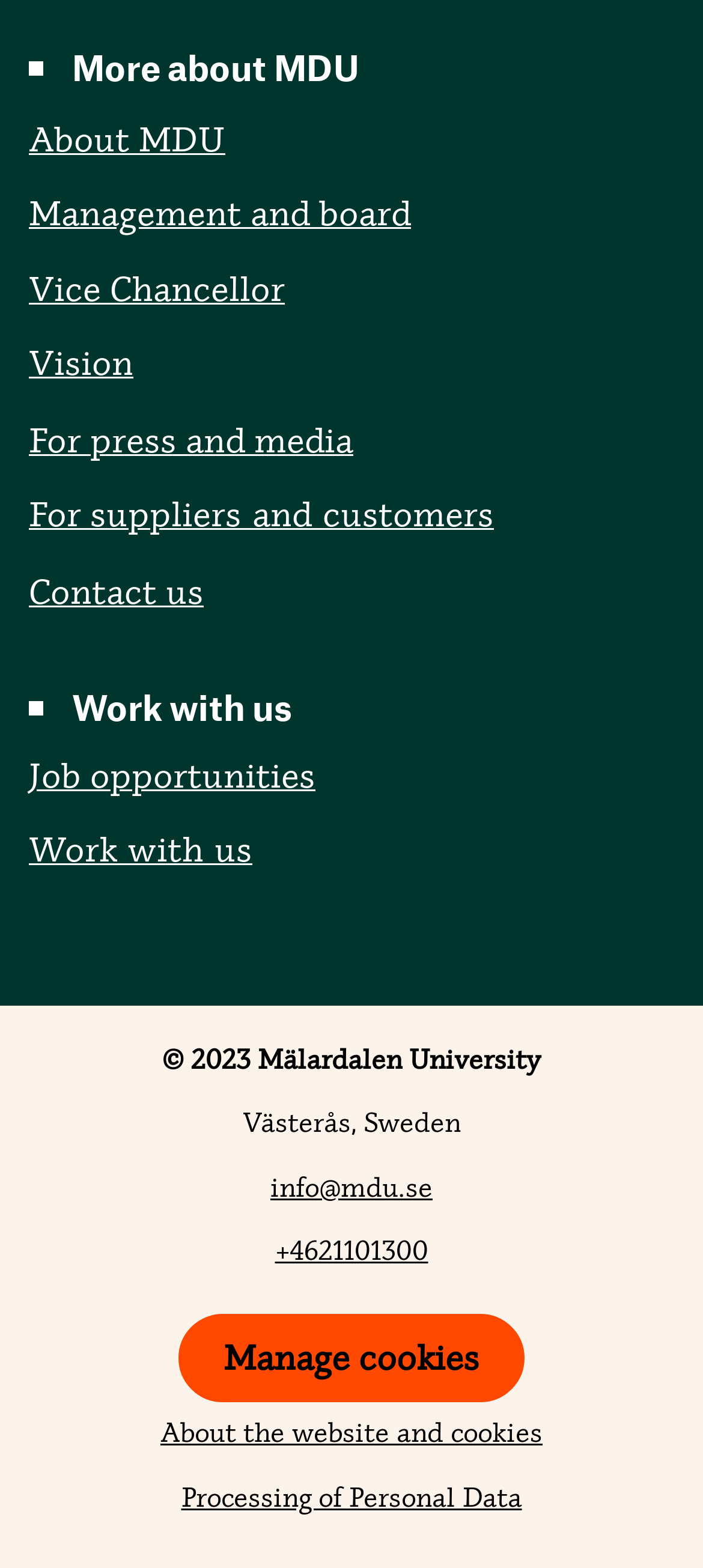Please identify the bounding box coordinates of the area I need to click to accomplish the following instruction: "Get information about the management and board".

[0.041, 0.123, 0.585, 0.15]